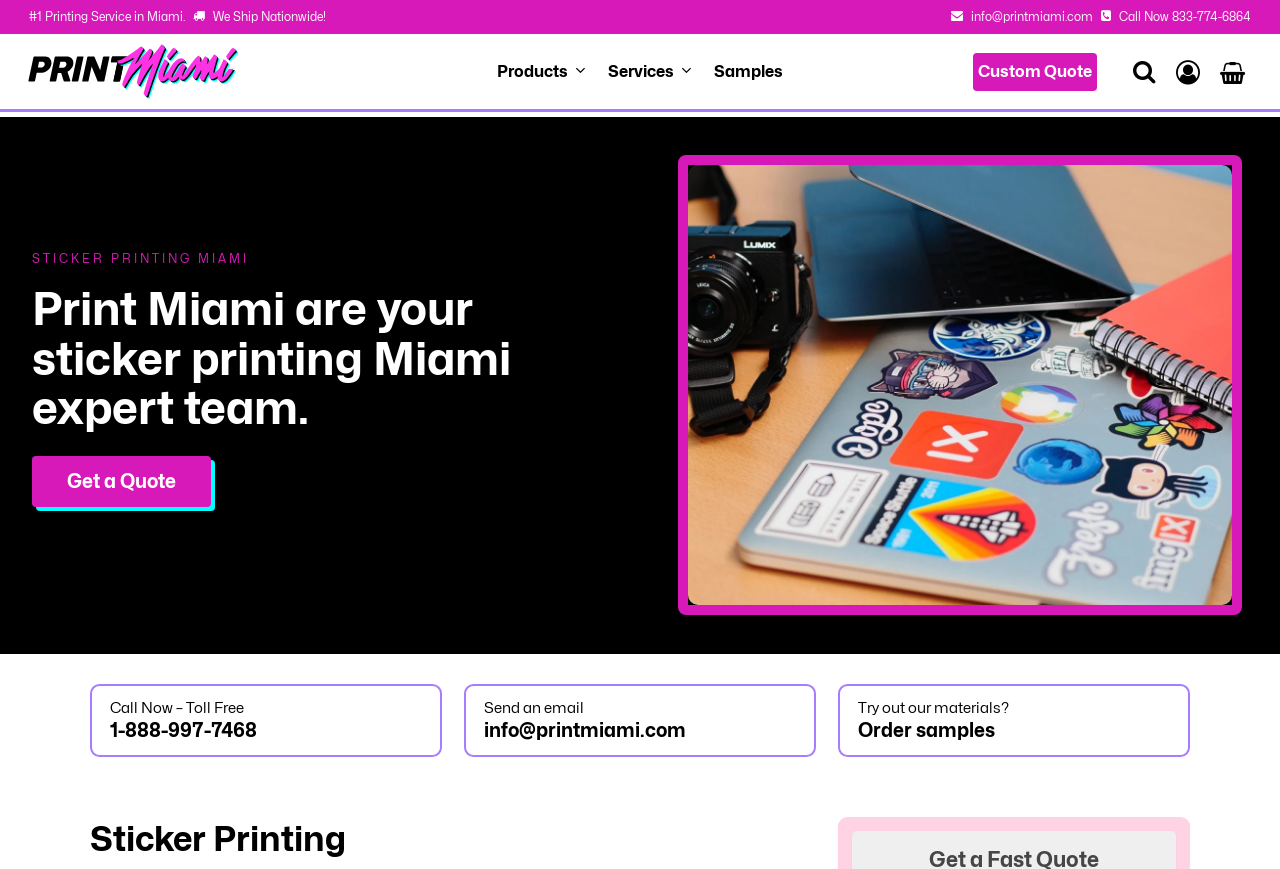Extract the main title from the webpage.

STICKER PRINTING MIAMI